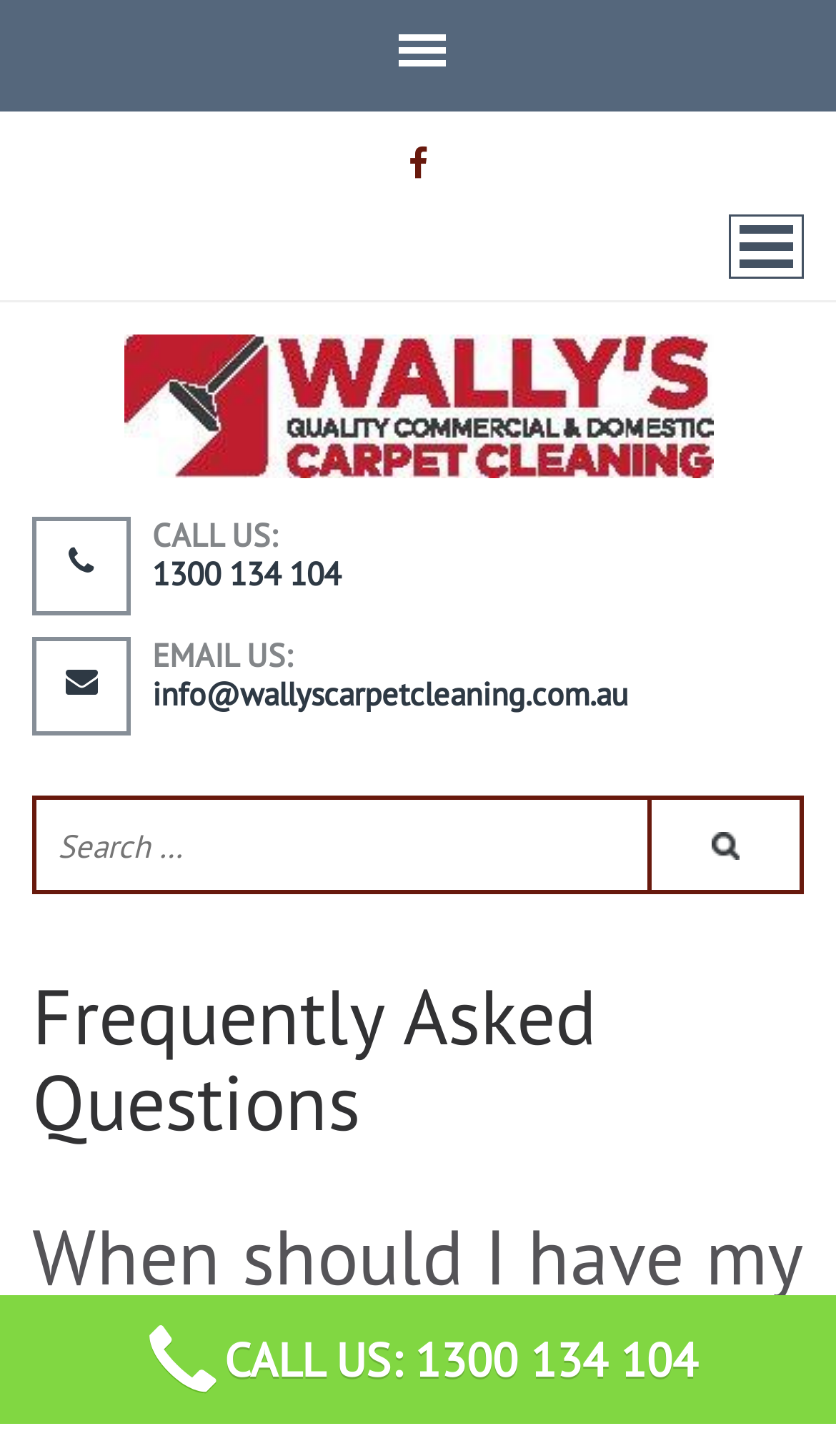How many headings are there on the webpage?
Provide an in-depth and detailed explanation in response to the question.

I found the headings by looking at the structure of the webpage, where I saw two headings: 'Frequently Asked Questions' and 'When should I have my carpets steam cleaned?'.